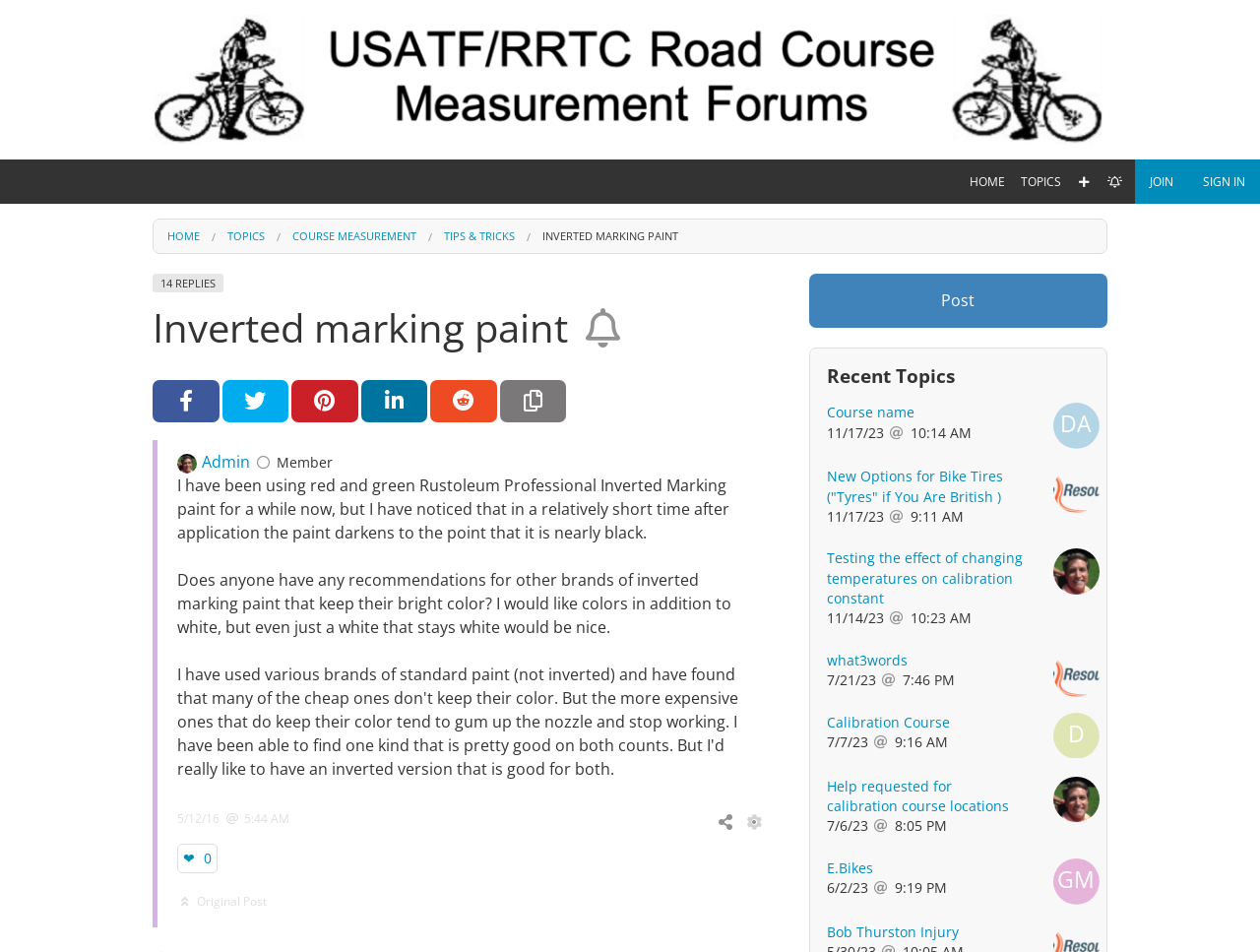Produce an extensive caption that describes everything on the webpage.

This webpage is a forum discussion page, specifically focused on the topic of "Inverted marking paint" within the context of road course measurement. The page has a header section at the top, which includes a logo and a navigation menu with links to various sections of the forum, such as "HOME", "TOPICS", "DIRECTORY", and "ALL TOPICS".

Below the header, there is a section with a series of links to different subtopics related to course measurement, including "COURSE MEASUREMENT", "ELECTRONIC MEASUREMENT", "TRACKS", and "TIPS & TRICKS". These links are arranged horizontally and take up a significant portion of the page.

The main content of the page is a discussion thread, which includes the original post and 14 replies. The original post is titled "Inverted marking paint" and has a "Follow" button next to it, allowing users to be notified about new replies to the topic. The replies are listed below the original post, with each reply including a link to the user's profile and a timestamp.

On the right-hand side of the page, there is a section with social media sharing buttons, allowing users to share the topic on Facebook, Twitter, Pinterest, LinkedIn, and Reddit. There is also a "Copy Link to Topic" button, which allows users to copy the link to the topic and share it elsewhere.

Overall, the page is focused on providing a space for users to discuss and share information related to inverted marking paint and course measurement, with a clear and organized layout that makes it easy to navigate and engage with the content.